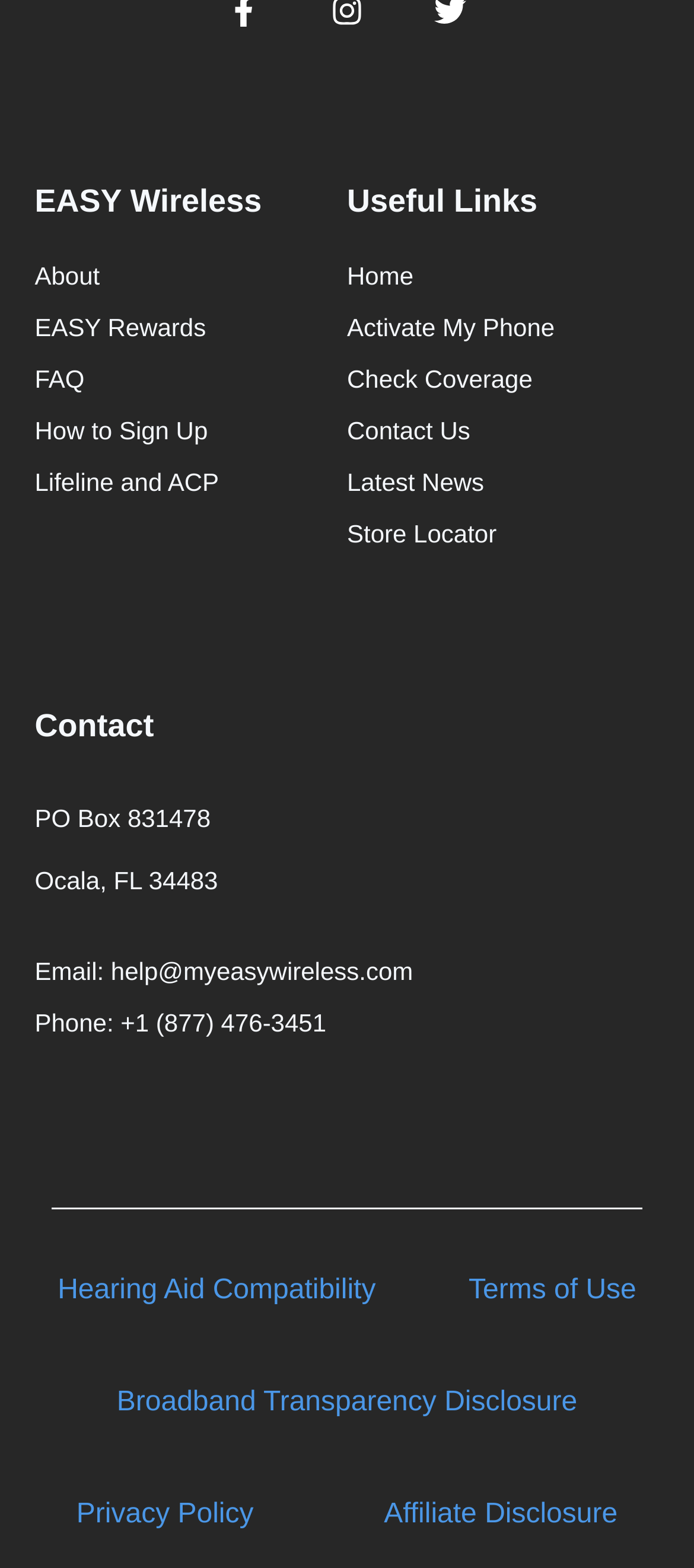Determine the bounding box coordinates of the UI element described by: "Broadband Transparency Disclosure".

[0.168, 0.885, 0.832, 0.904]